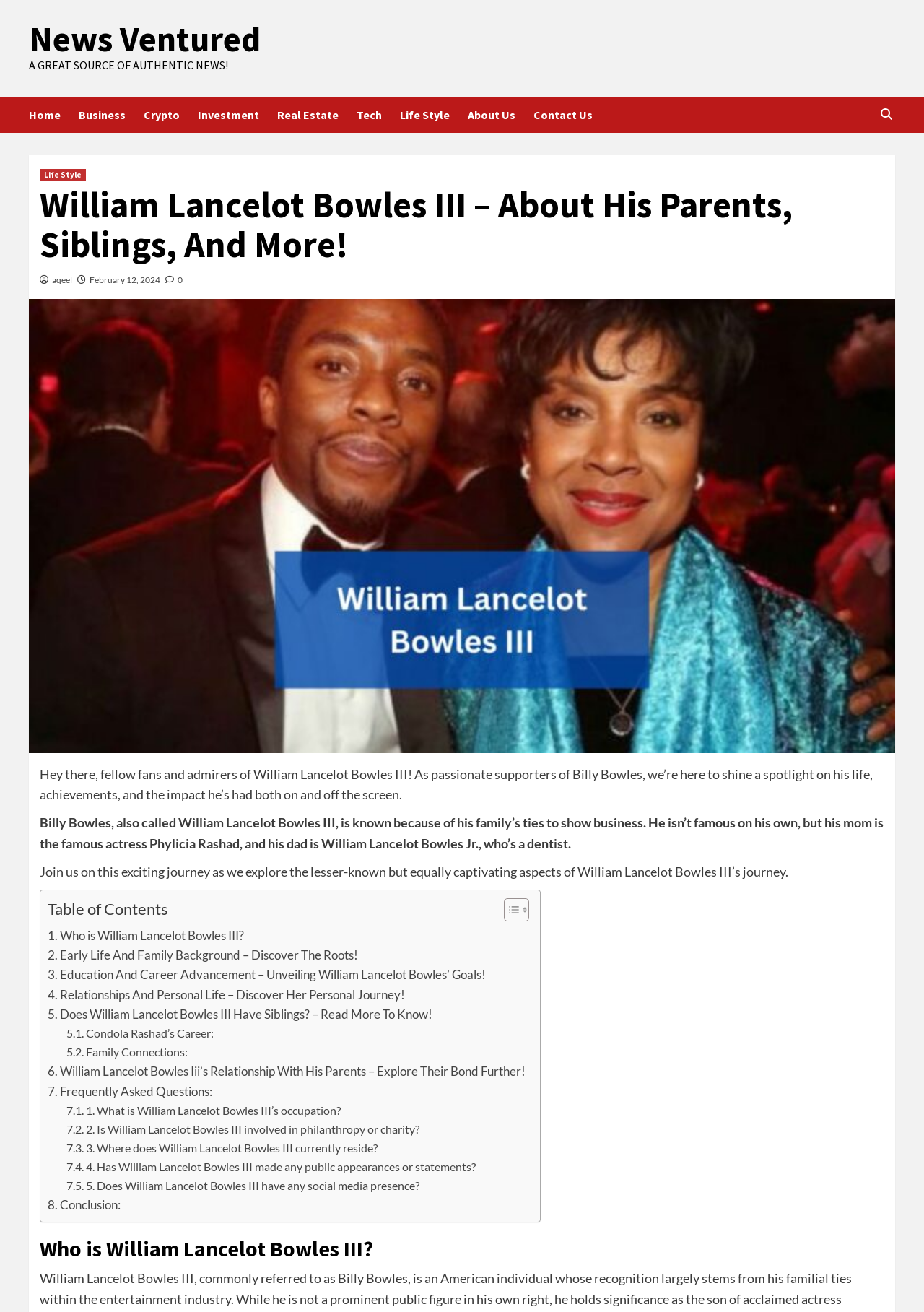Determine the bounding box coordinates in the format (top-left x, top-left y, bottom-right x, bottom-right y). Ensure all values are floating point numbers between 0 and 1. Identify the bounding box of the UI element described by: title="Search"

[0.949, 0.078, 0.969, 0.097]